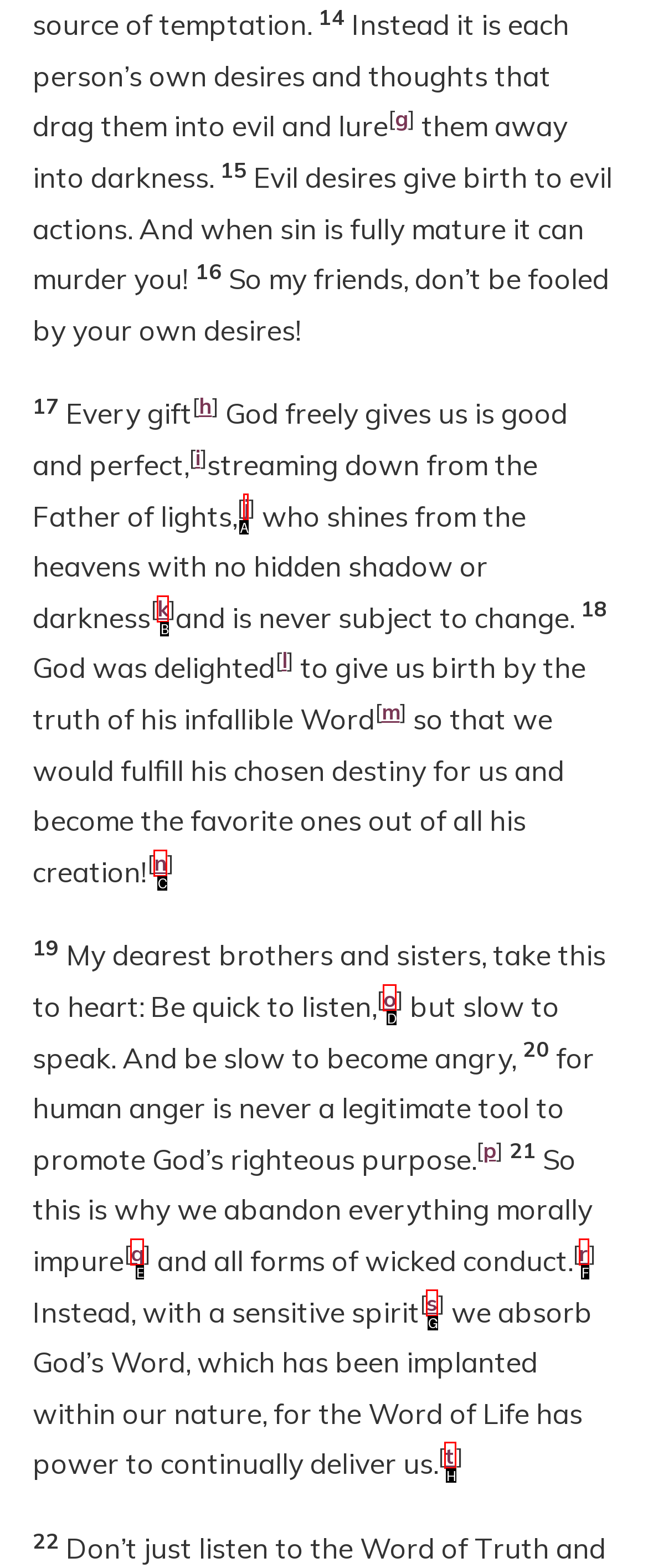With the provided description: q, select the most suitable HTML element. Respond with the letter of the selected option.

E